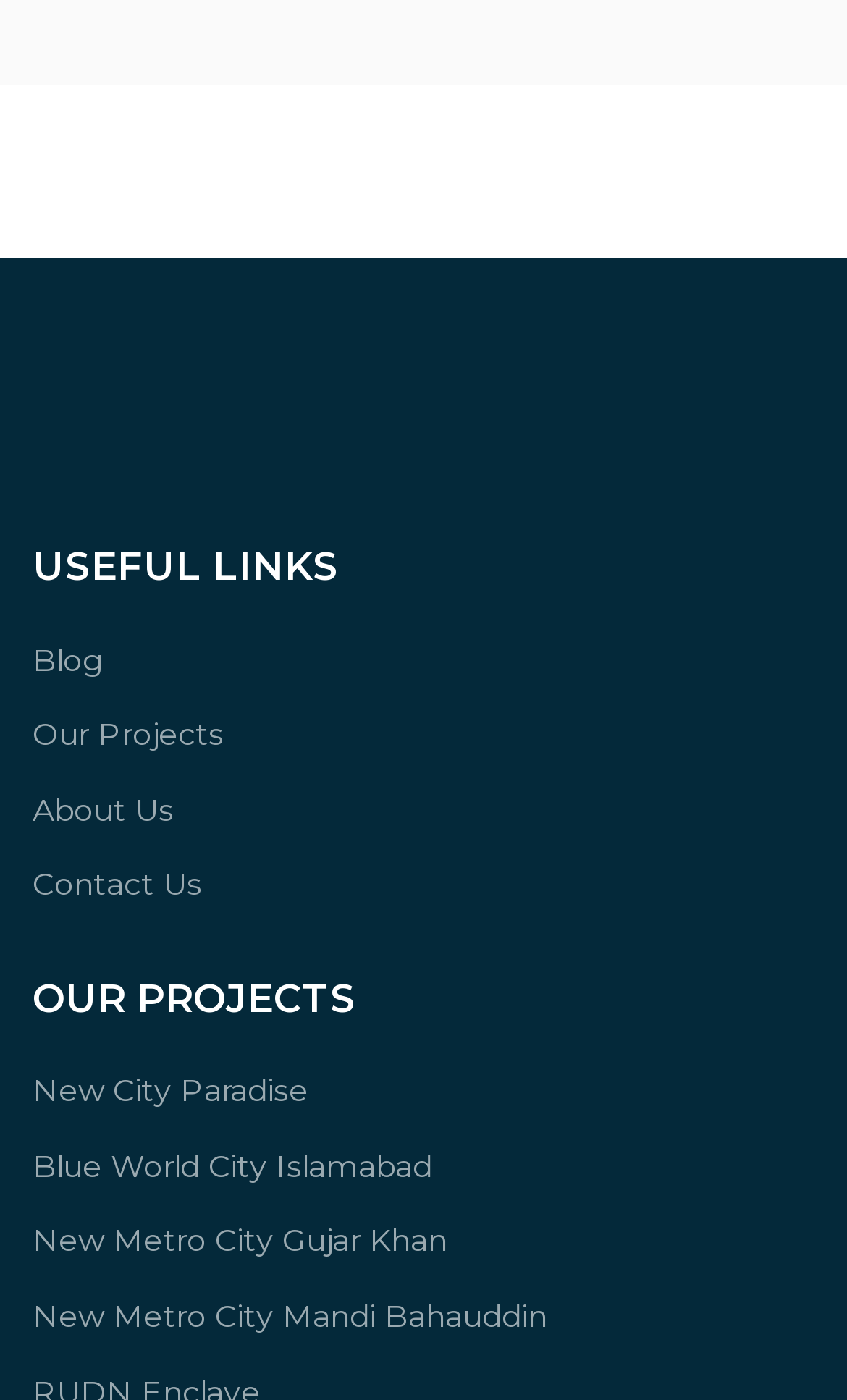What is the first link under 'USEFUL LINKS'?
Craft a detailed and extensive response to the question.

Under the heading 'USEFUL LINKS', the first link is 'Blog', which is located at the coordinates [0.038, 0.457, 0.128, 0.487].